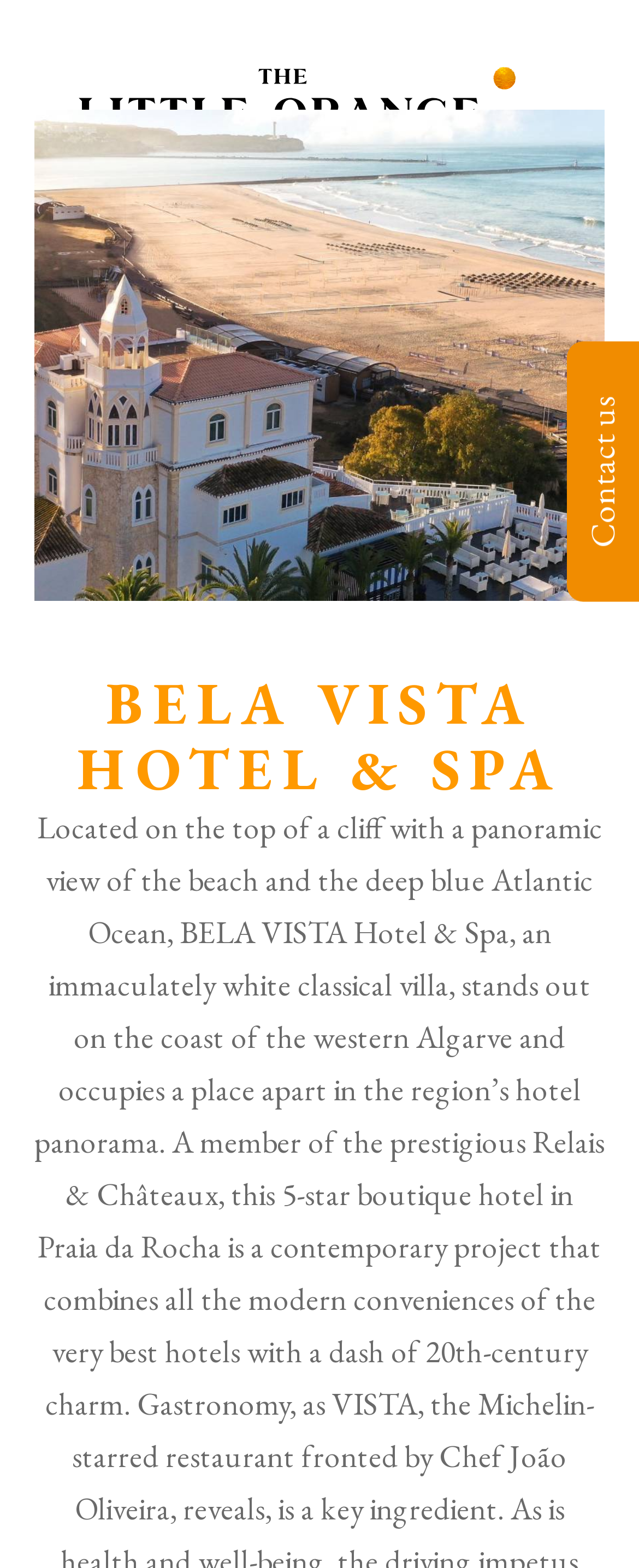Respond with a single word or phrase:
Is there a search function available?

Yes